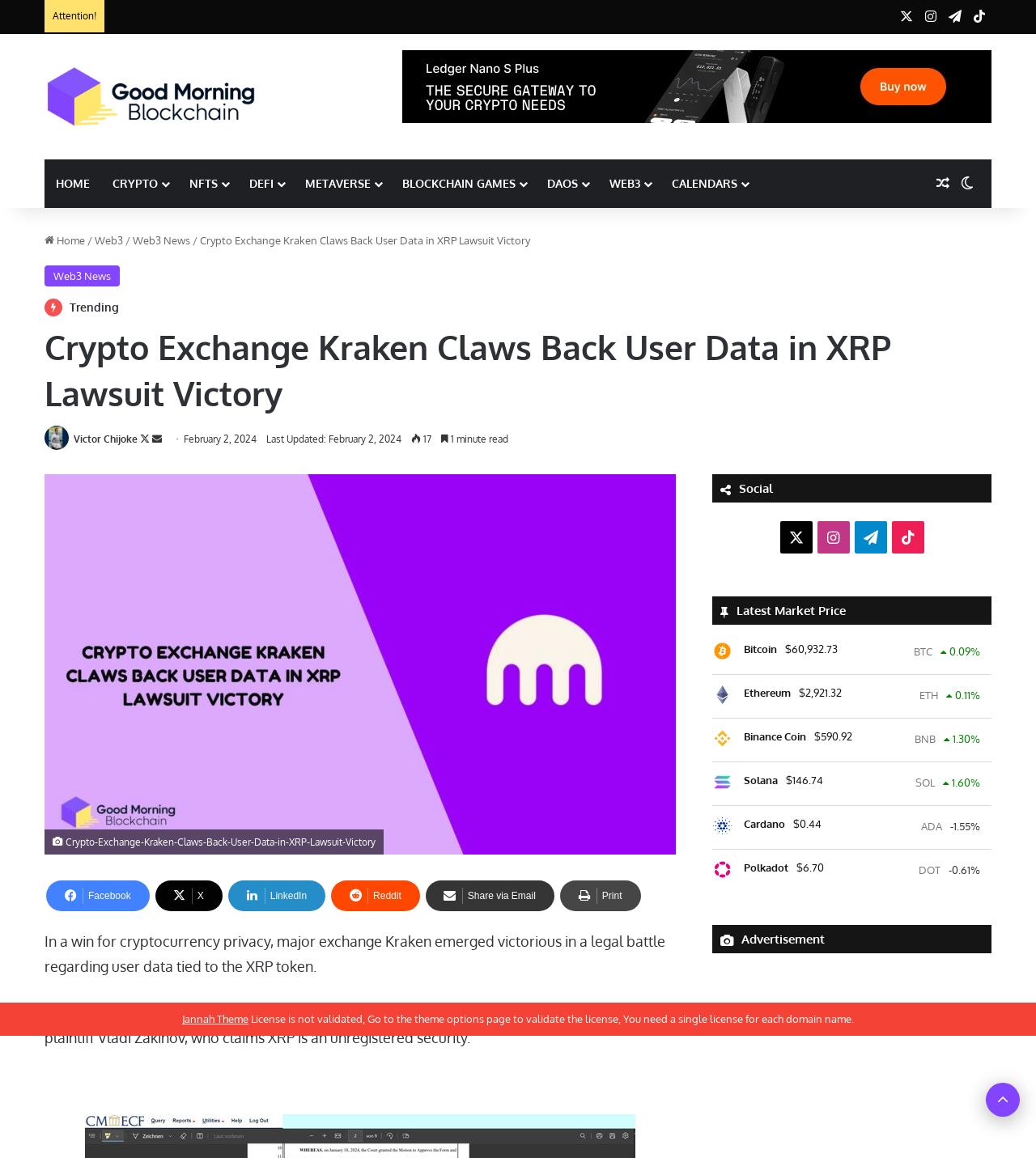What social media platforms are available for sharing the article?
Examine the image and provide an in-depth answer to the question.

The social media platforms are available below the article, allowing users to share the article on these platforms.